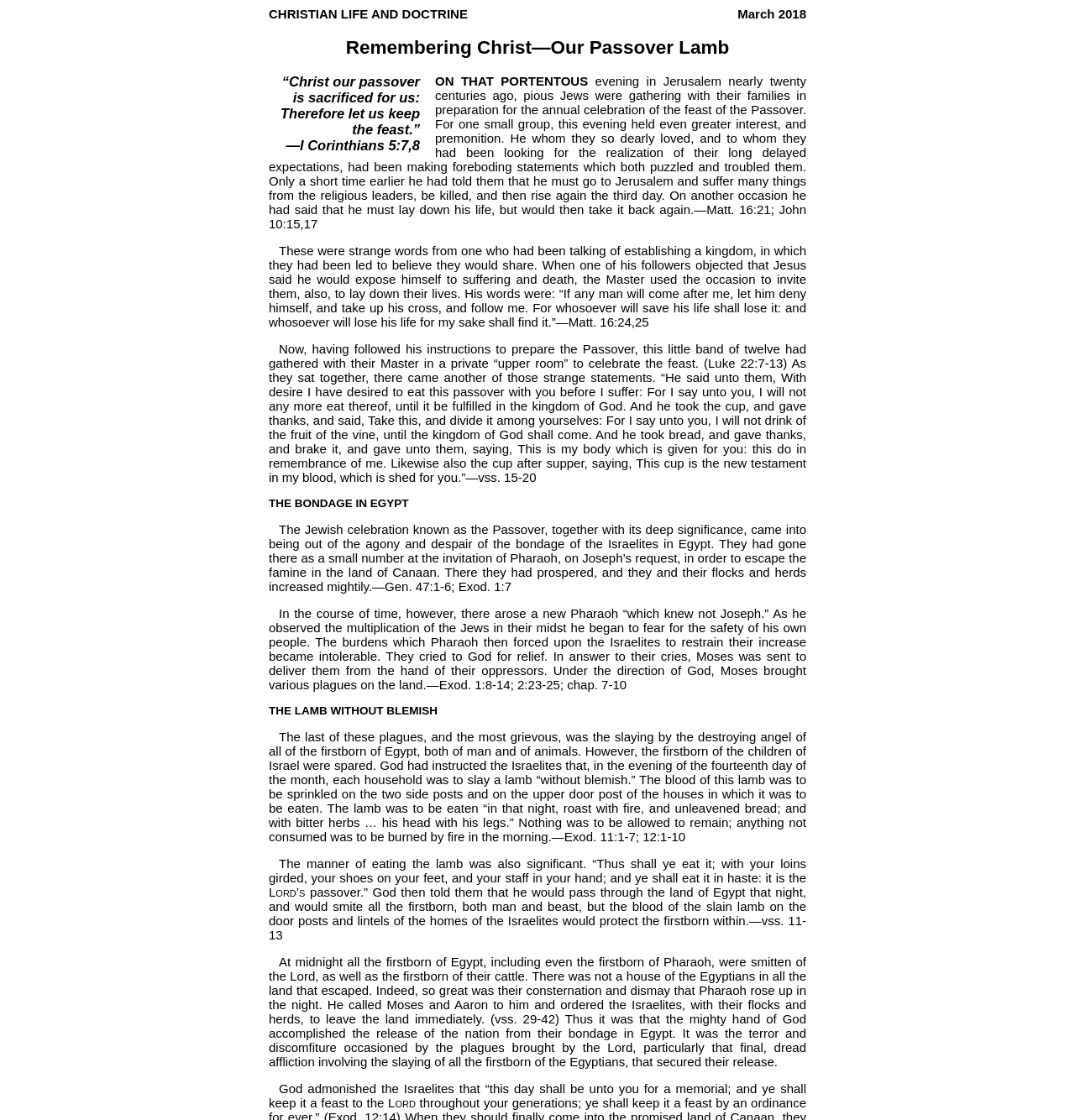Can you extract the primary headline text from the webpage?

Remembering Christ—Our Passover Lamb